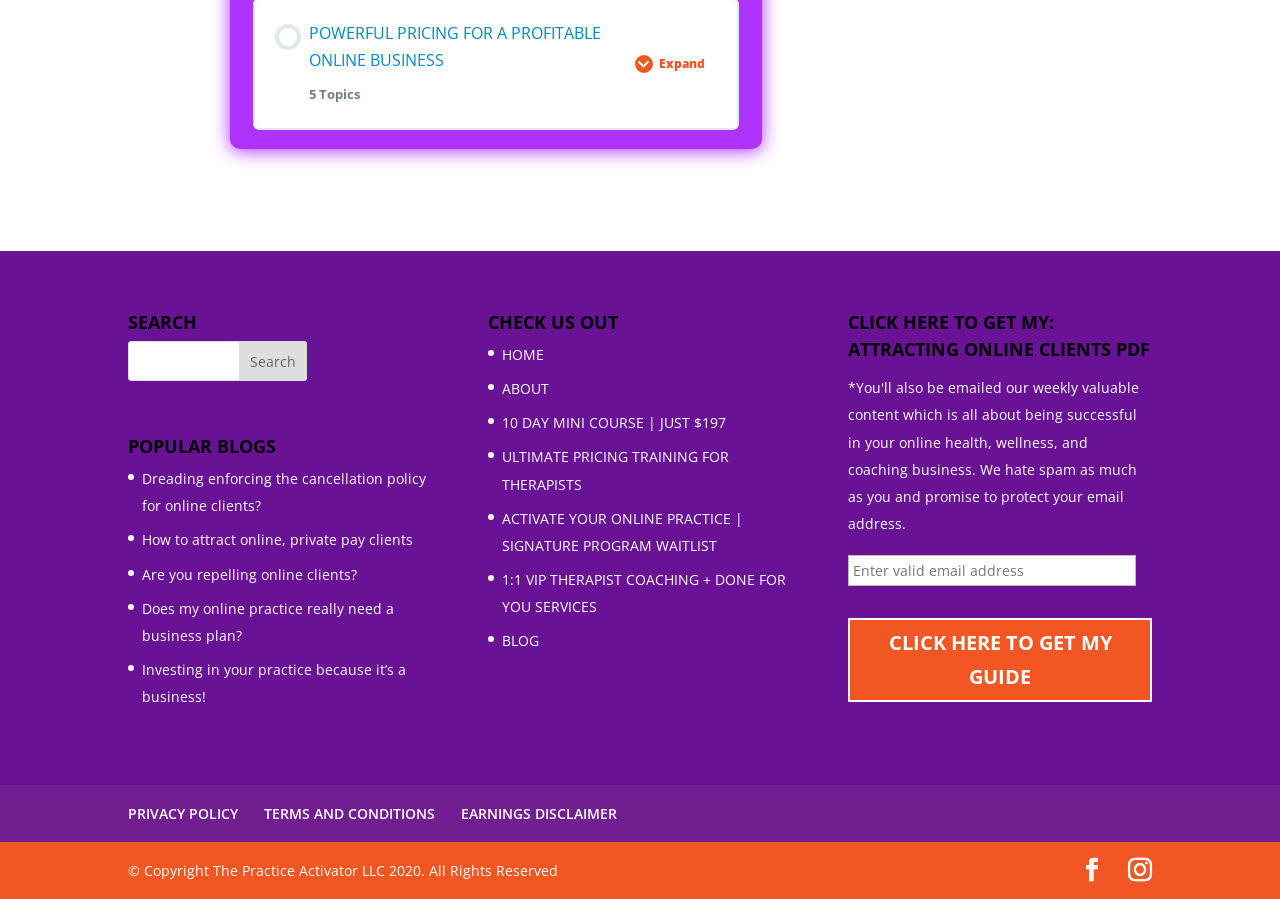Specify the bounding box coordinates of the element's region that should be clicked to achieve the following instruction: "Go to the home page". The bounding box coordinates consist of four float numbers between 0 and 1, in the format [left, top, right, bottom].

[0.392, 0.383, 0.425, 0.405]